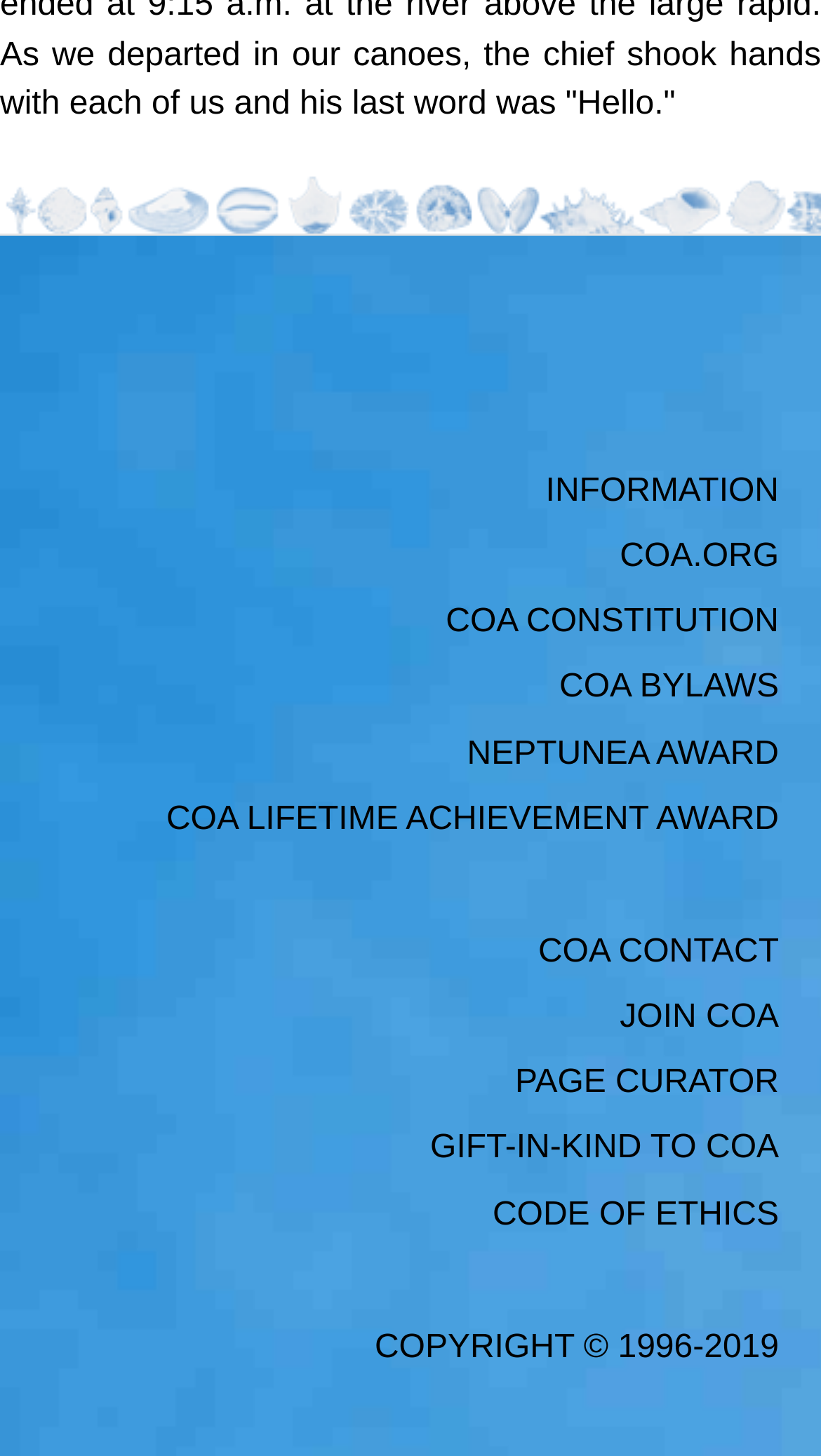Show the bounding box coordinates for the HTML element described as: "Middle East".

None